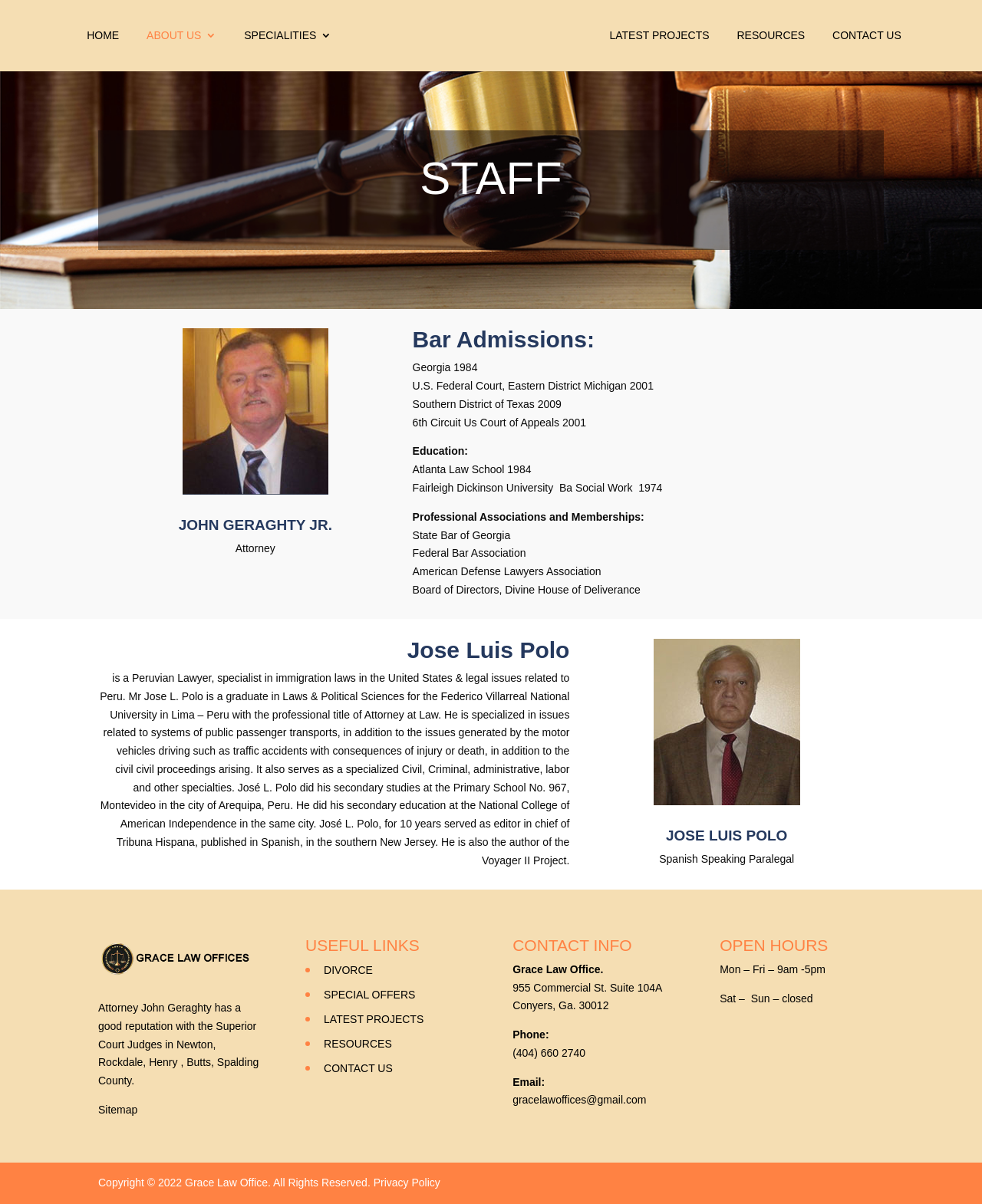Give a succinct answer to this question in a single word or phrase: 
What is the name of the first staff member?

John Geraghty Jr.